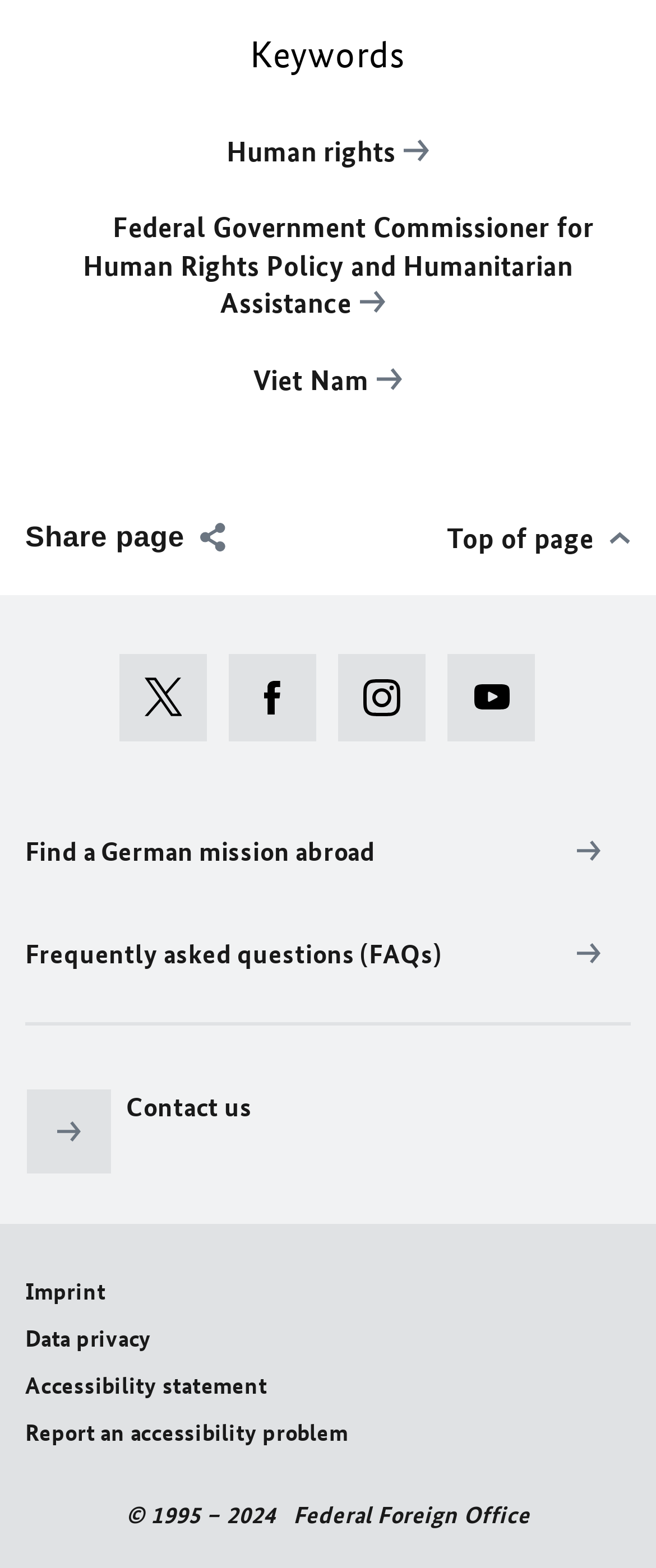Please find the bounding box for the UI element described by: "Report an accessibility problem".

[0.038, 0.902, 0.53, 0.923]